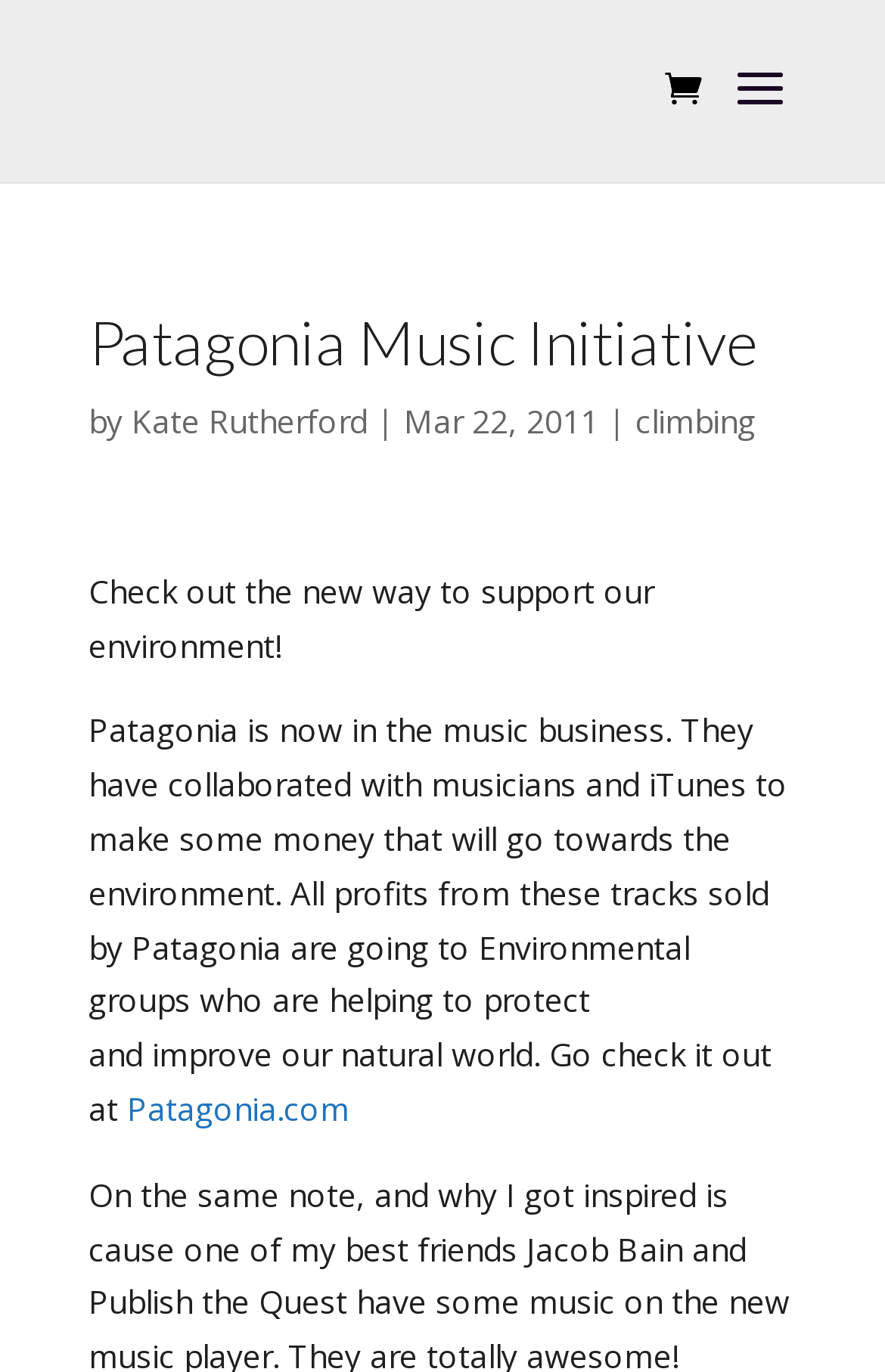Please extract and provide the main headline of the webpage.

Patagonia Music Initiative